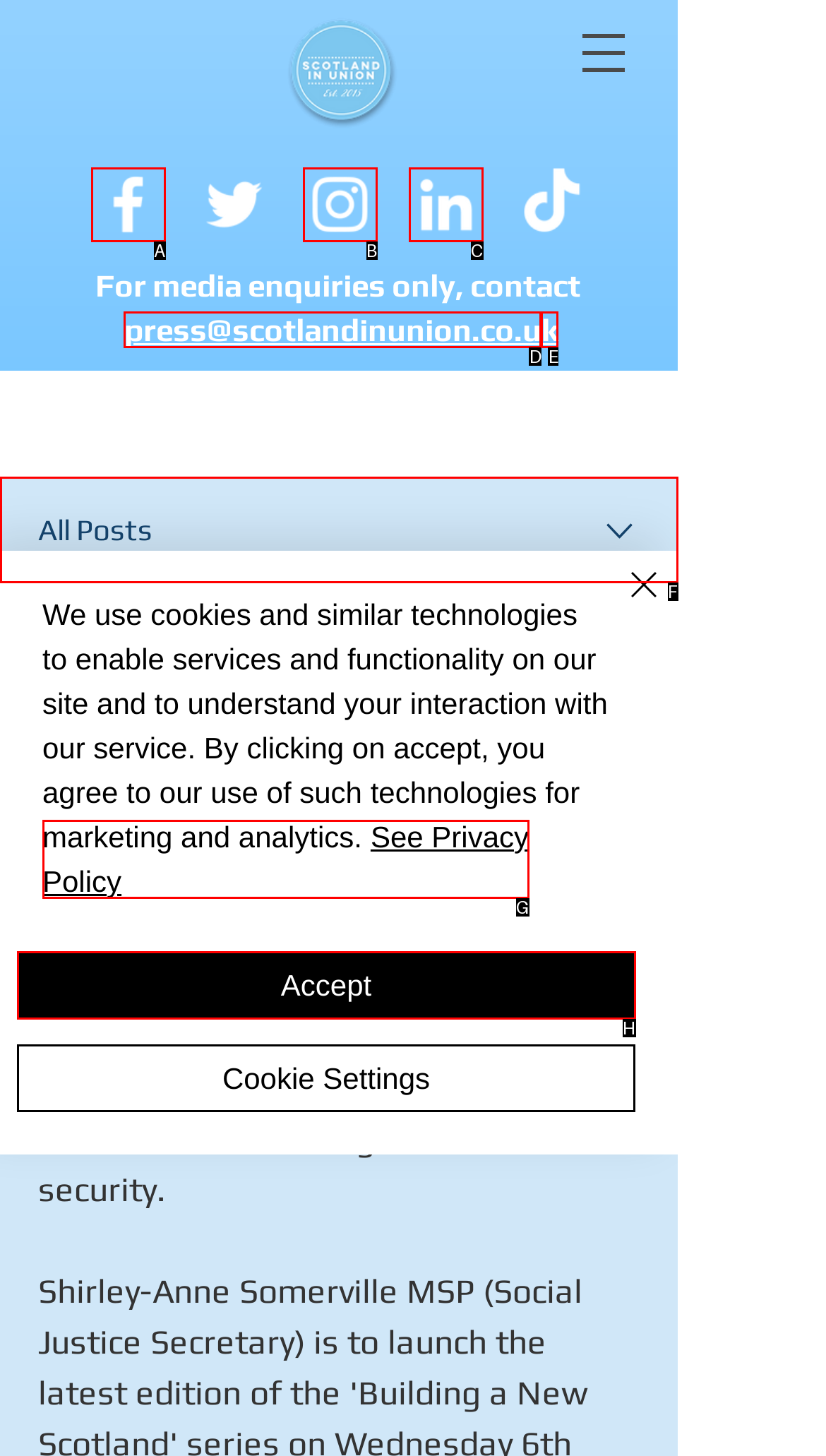Match the description: aria-label="White Facebook Icon" to one of the options shown. Reply with the letter of the best match.

A